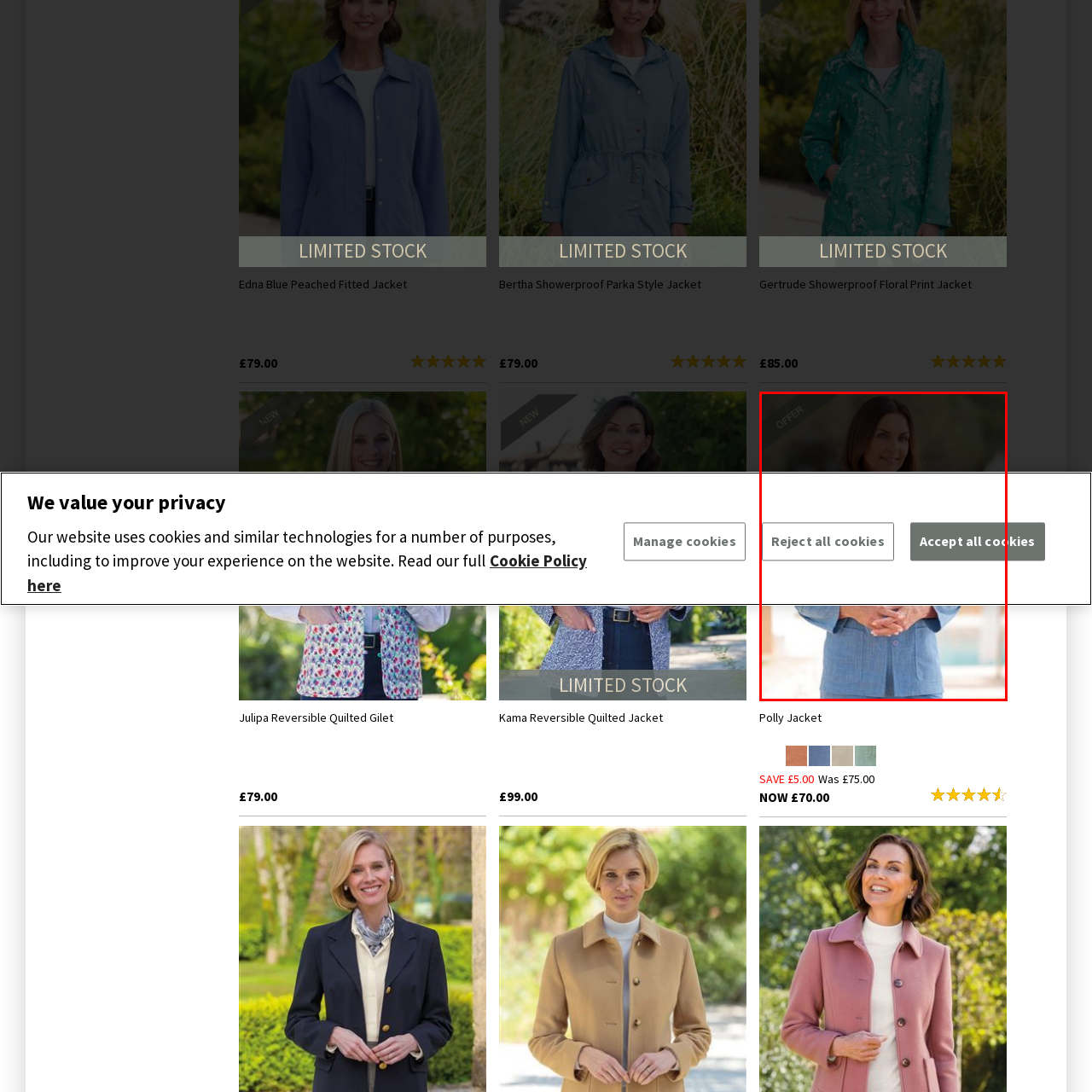Is the original price of the jacket discounted?
Observe the part of the image inside the red bounding box and answer the question concisely with one word or a short phrase.

Yes